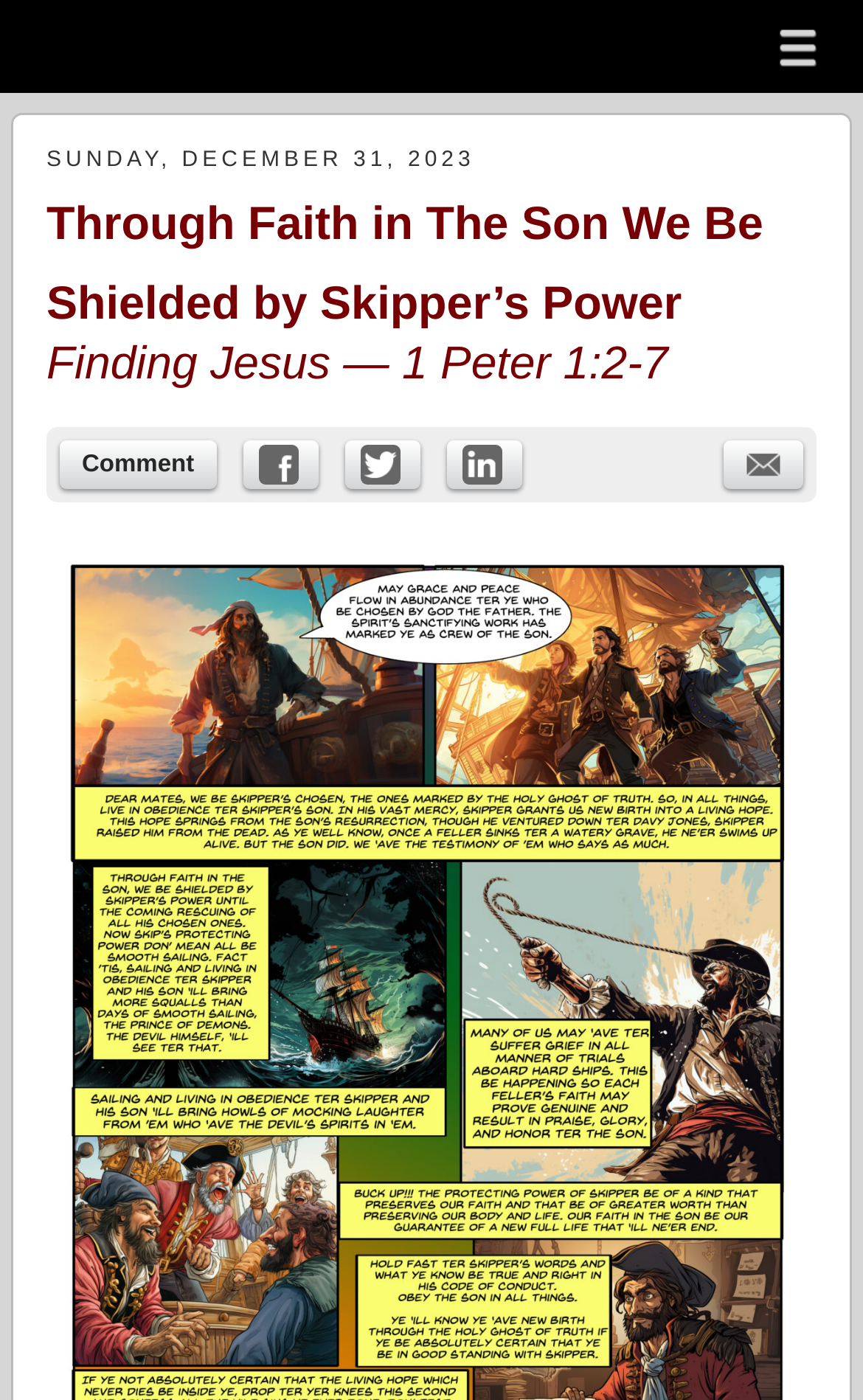Based on the element description: "Comment", identify the bounding box coordinates for this UI element. The coordinates must be four float numbers between 0 and 1, listed as [left, top, right, bottom].

[0.069, 0.314, 0.251, 0.349]